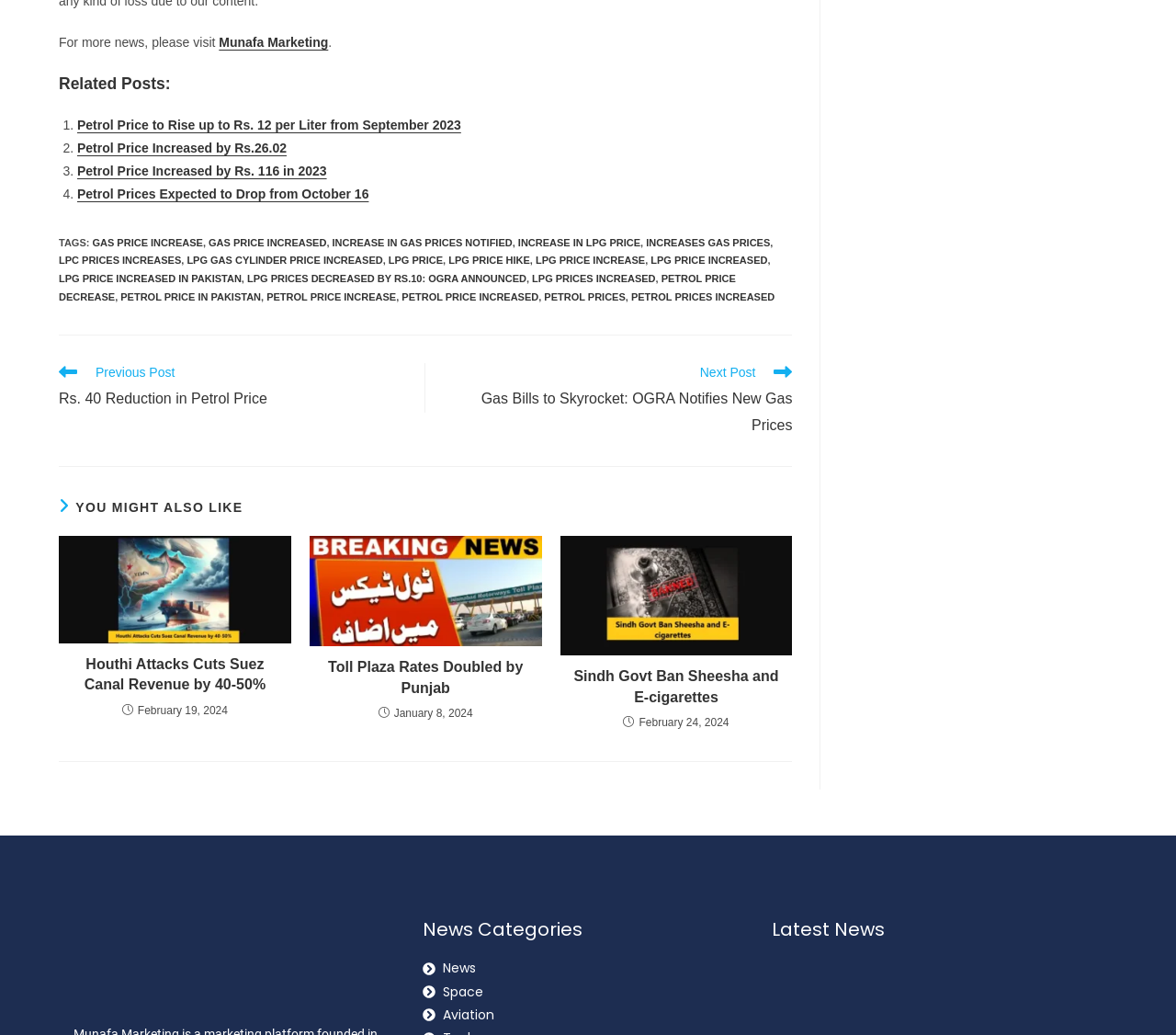Determine the bounding box for the HTML element described here: "gas price increase". The coordinates should be given as [left, top, right, bottom] with each number being a float between 0 and 1.

[0.078, 0.229, 0.173, 0.239]